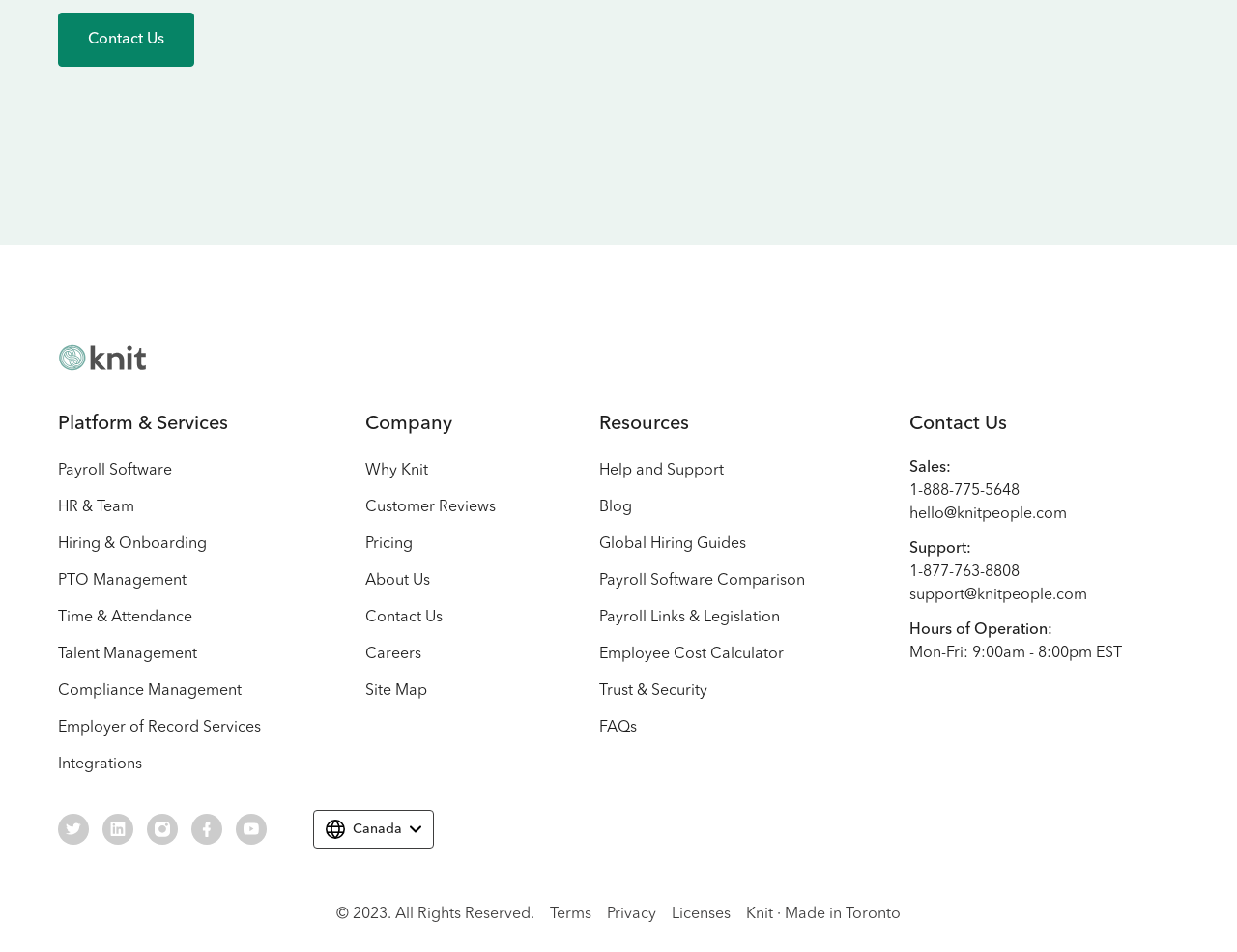Find the bounding box coordinates of the element to click in order to complete the given instruction: "Learn about Payroll Software."

[0.047, 0.487, 0.139, 0.503]